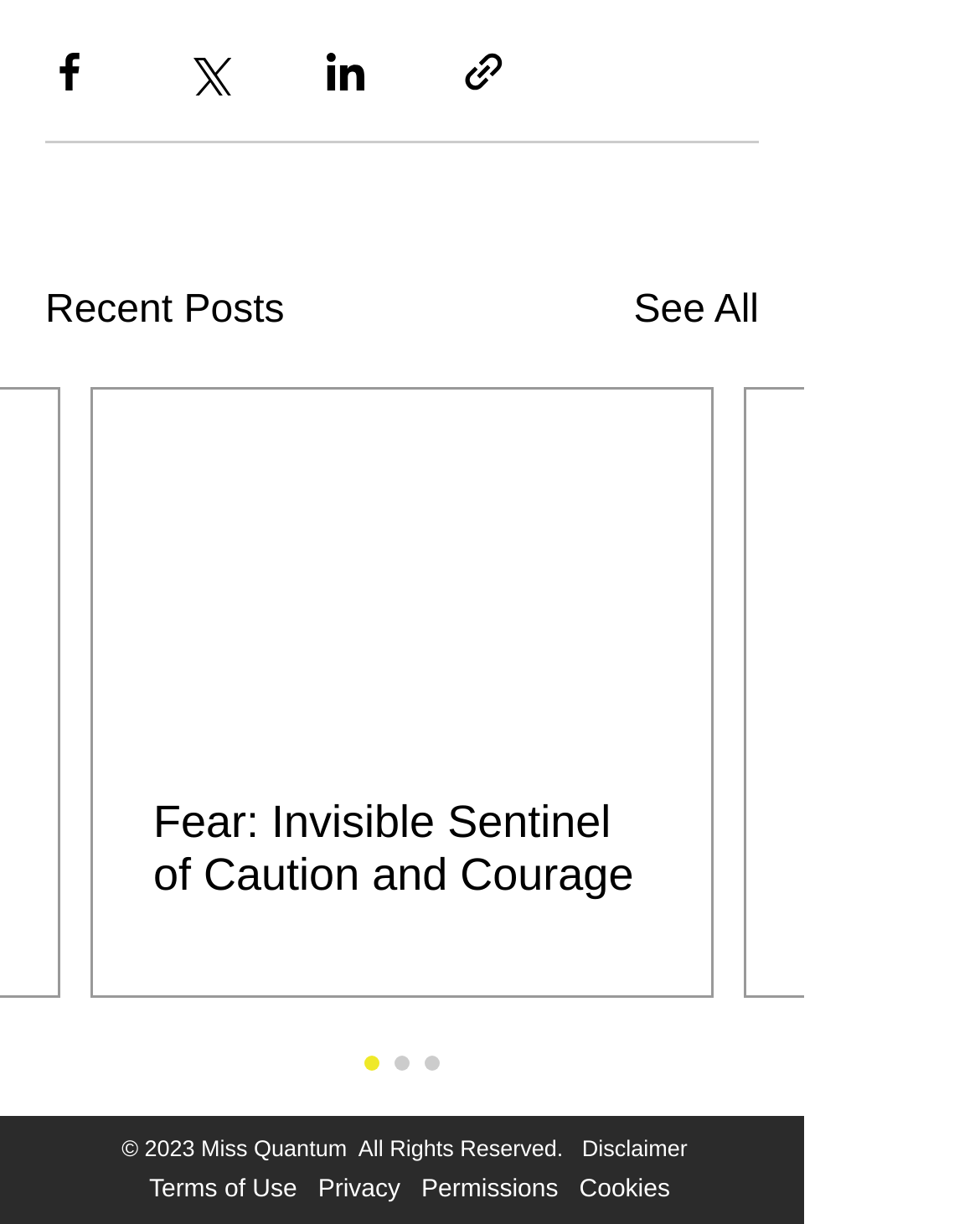Show me the bounding box coordinates of the clickable region to achieve the task as per the instruction: "Read the article".

[0.095, 0.318, 0.726, 0.813]